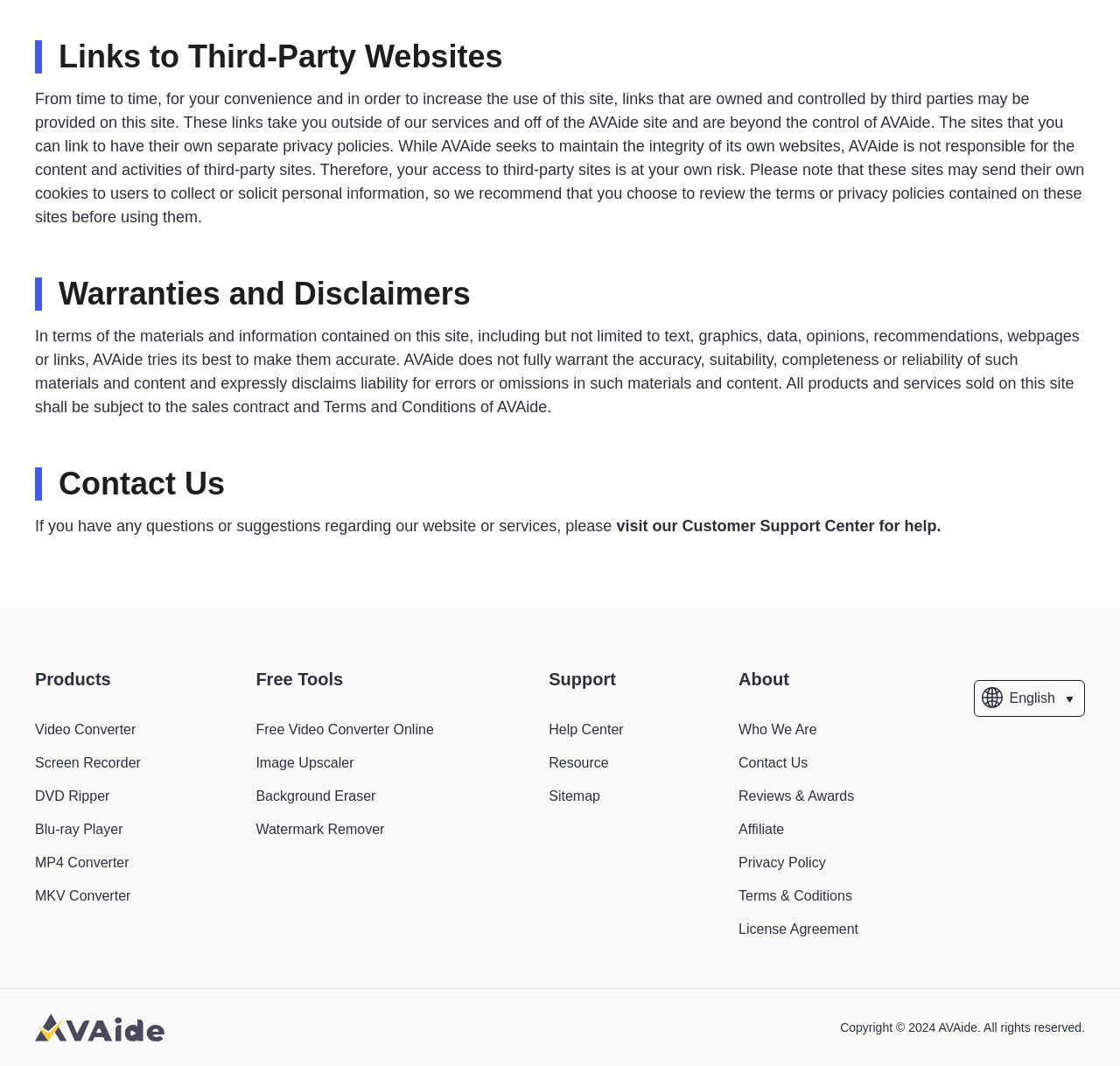Using the description: "Reviews & Awards", determine the UI element's bounding box coordinates. Ensure the coordinates are in the format of four float numbers between 0 and 1, i.e., [left, top, right, bottom].

[0.659, 0.74, 0.763, 0.754]